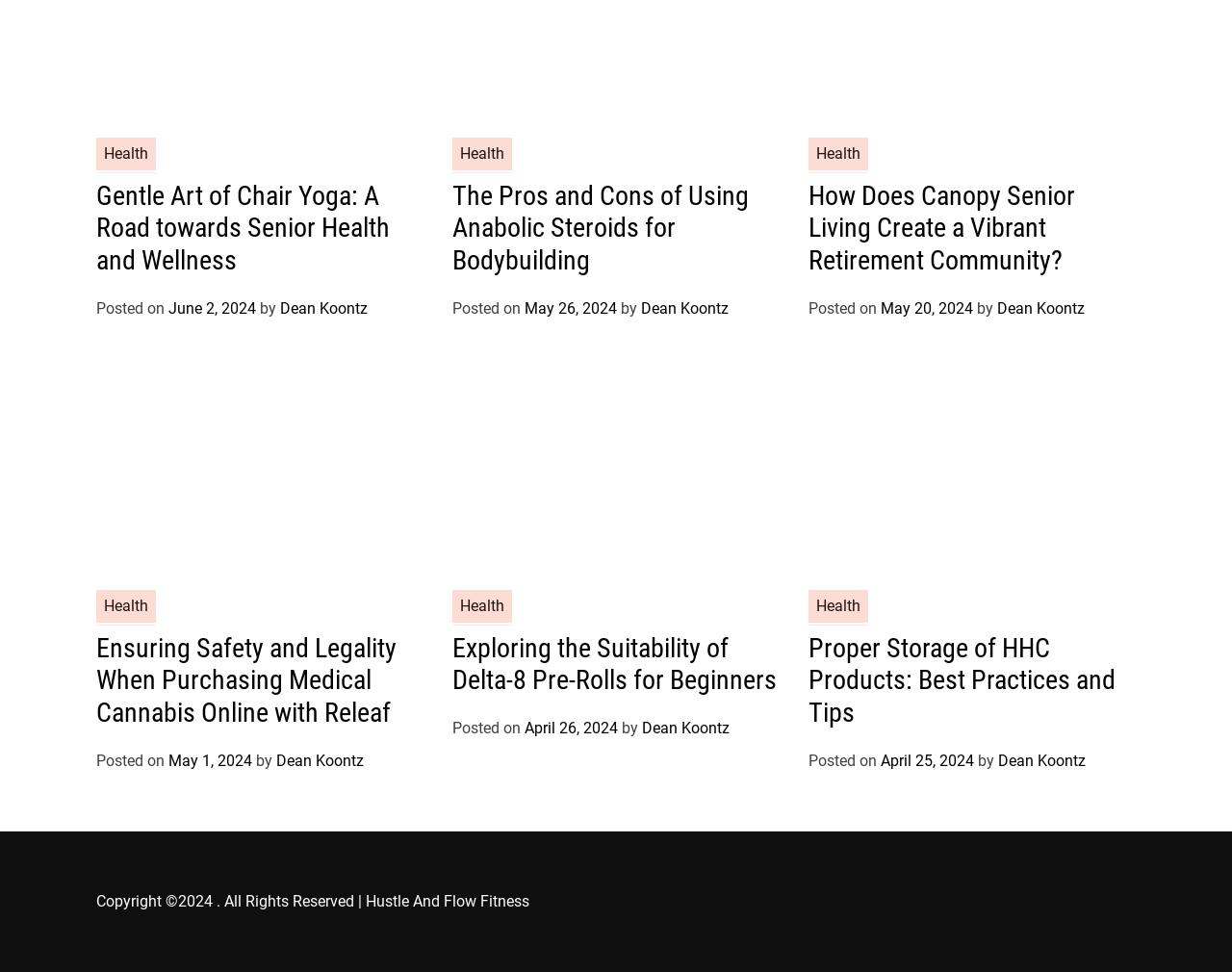Pinpoint the bounding box coordinates of the clickable element needed to complete the instruction: "Read the article 'Gentle Art of Chair Yoga: A Road towards Senior Health and Wellness'". The coordinates should be provided as four float numbers between 0 and 1: [left, top, right, bottom].

[0.078, 0.185, 0.316, 0.284]